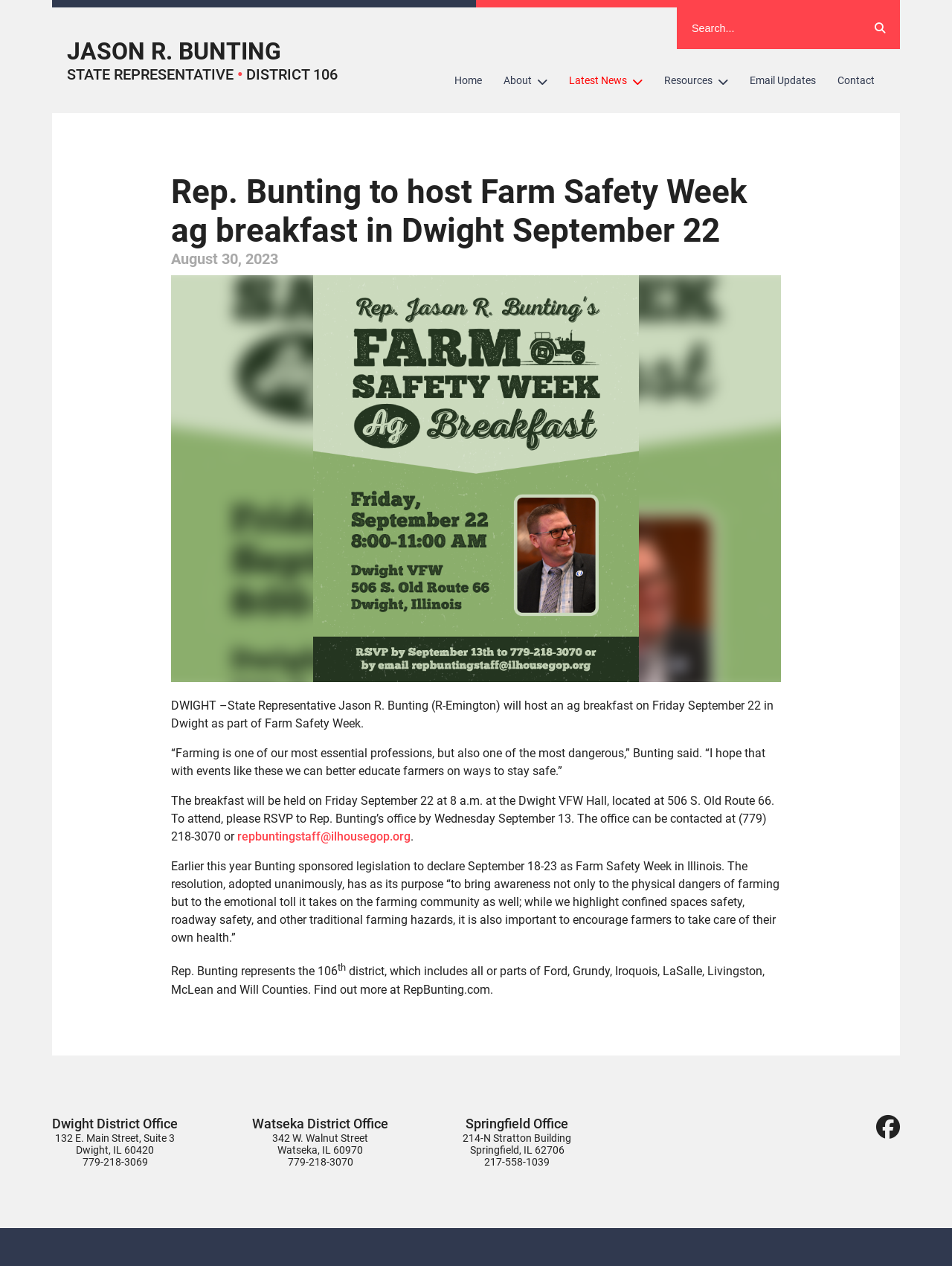Describe all the key features and sections of the webpage thoroughly.

The webpage is about State Representative Jason R. Bunting, specifically highlighting his upcoming event, an ag breakfast, as part of Farm Safety Week. 

At the top of the page, there is a navigation menu with links to "Home", "About", "Latest News", "Resources", "Email Updates", and "Contact". 

Below the navigation menu, there is a large heading that reads "Rep. Bunting to host Farm Safety Week ag breakfast in Dwight September 22". 

To the right of the heading, there is a smaller heading with the date "August 30, 2023". 

Below the headings, there is a large image related to the ag breakfast event. 

Under the image, there are three paragraphs of text. The first paragraph introduces the event and quotes Representative Bunting on the importance of farm safety. The second paragraph provides details about the event, including the date, time, location, and RSVP information. The third paragraph discusses Representative Bunting's sponsorship of legislation to declare September 18-23 as Farm Safety Week in Illinois.

To the right of the paragraphs, there is a link to Representative Bunting's email address. 

At the bottom of the page, there are three sections providing contact information for Representative Bunting's district offices in Dwight, Watseka, and Springfield. Each section includes the office's address, phone number, and a label indicating the location.